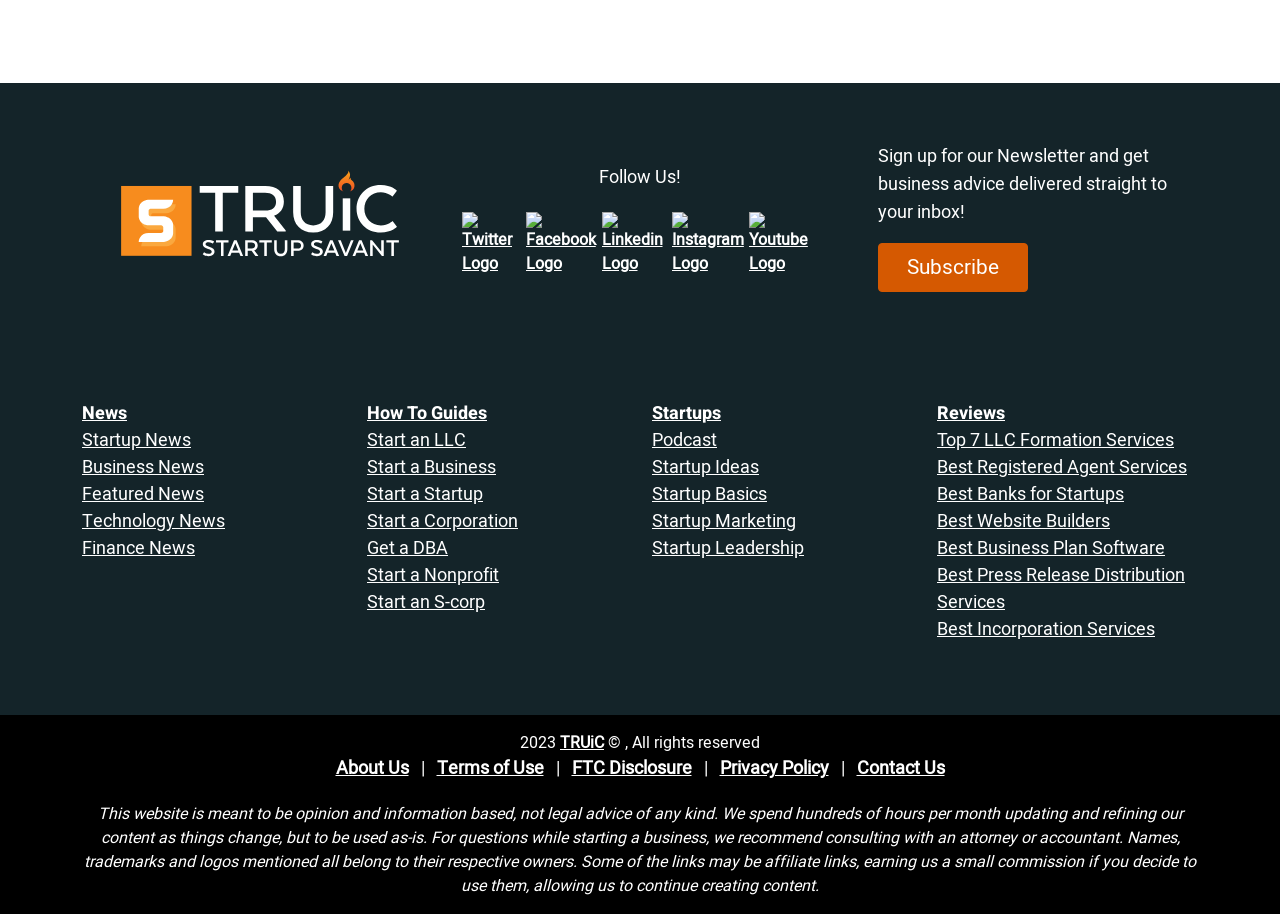Specify the bounding box coordinates of the element's area that should be clicked to execute the given instruction: "Contact Us". The coordinates should be four float numbers between 0 and 1, i.e., [left, top, right, bottom].

[0.669, 0.826, 0.738, 0.856]